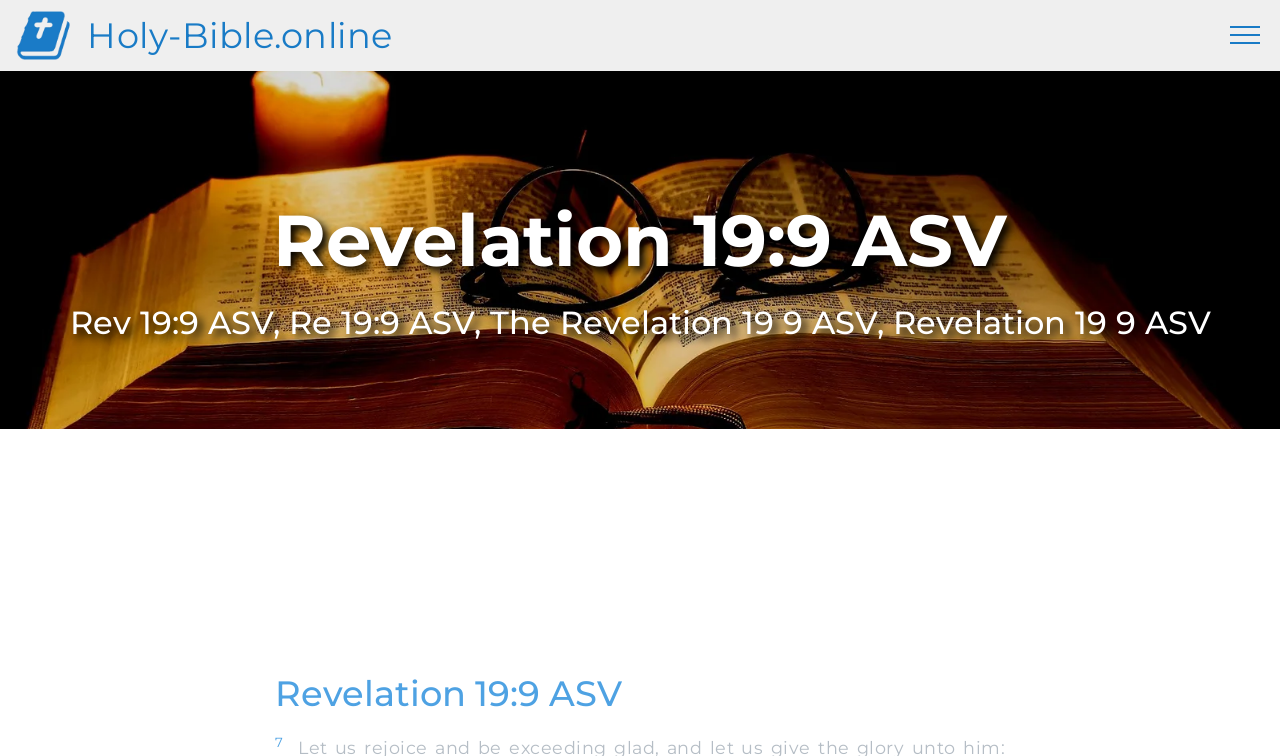Use a single word or phrase to answer the following:
How many links to Holy-Bible.online are there?

2